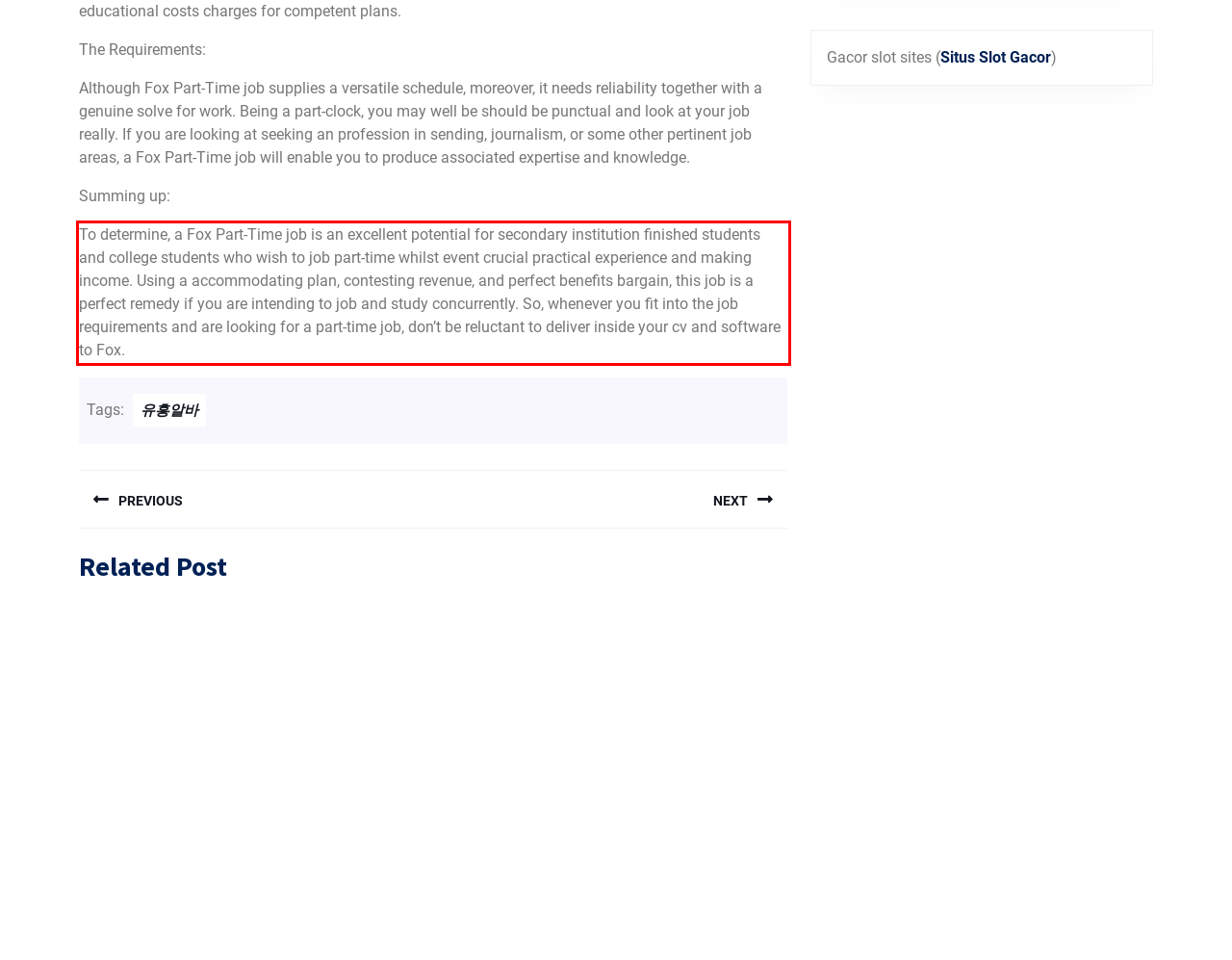By examining the provided screenshot of a webpage, recognize the text within the red bounding box and generate its text content.

To determine, a Fox Part-Time job is an excellent potential for secondary institution finished students and college students who wish to job part-time whilst event crucial practical experience and making income. Using a accommodating plan, contesting revenue, and perfect benefits bargain, this job is a perfect remedy if you are intending to job and study concurrently. So, whenever you fit into the job requirements and are looking for a part-time job, don’t be reluctant to deliver inside your cv and software to Fox.